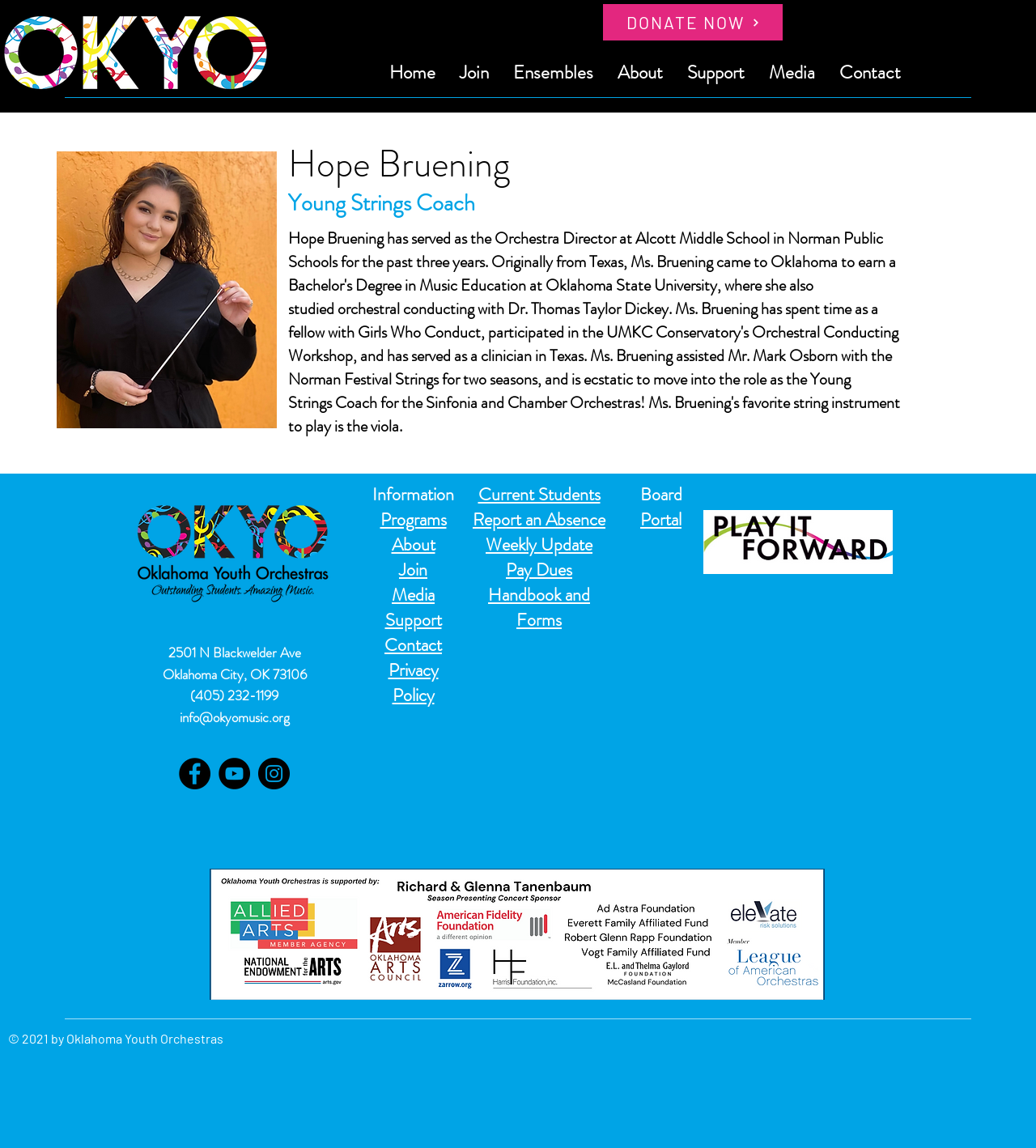Give a one-word or one-phrase response to the question: 
What is the name of the Young Strings Coach?

Hope Bruening